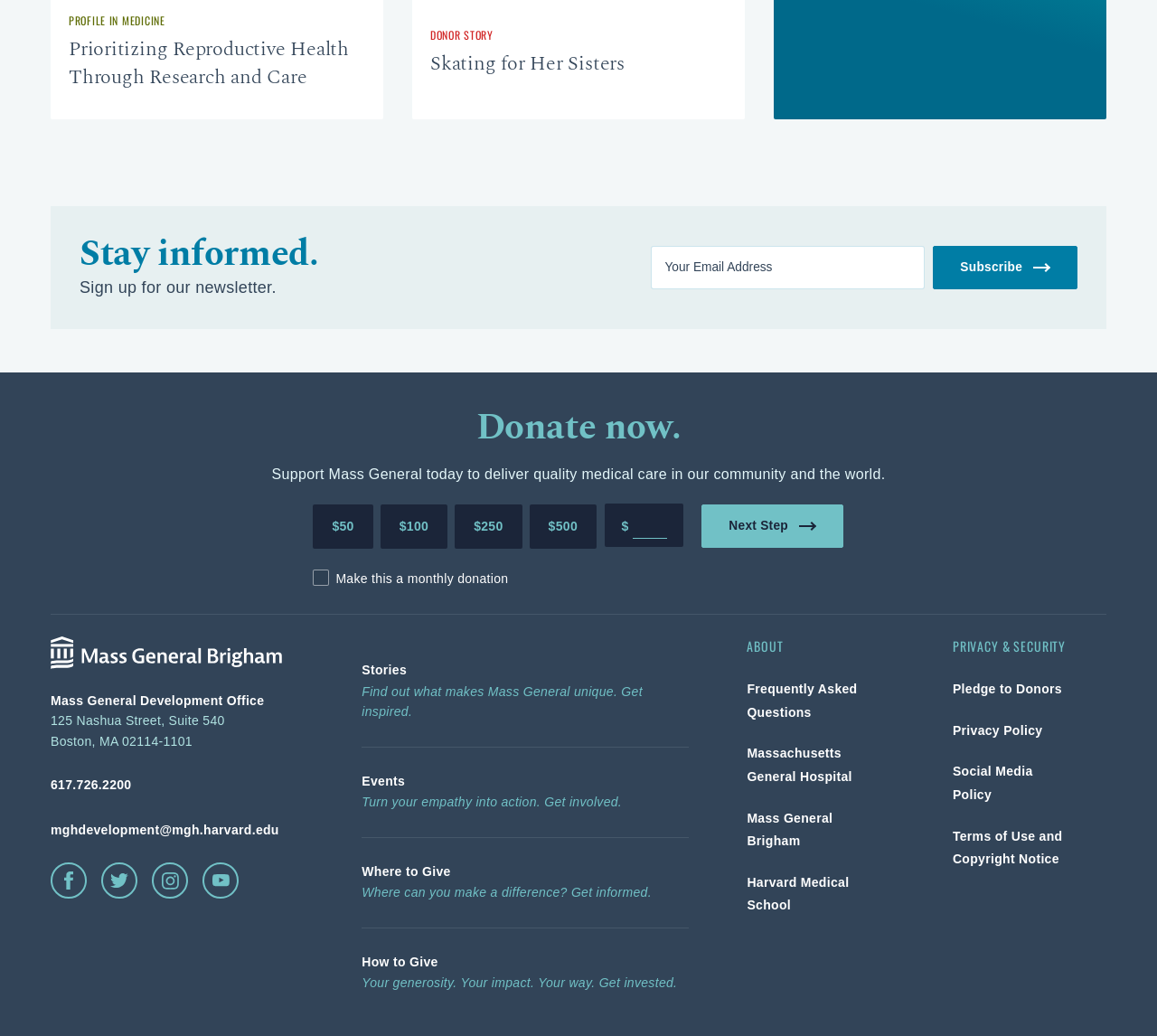What is the phone number of Mass General Development Office?
Can you give a detailed and elaborate answer to the question?

I found the phone number by looking at the link element with the static text '617.726.2200', which is associated with the label 'phone number, click to call Hospital'.